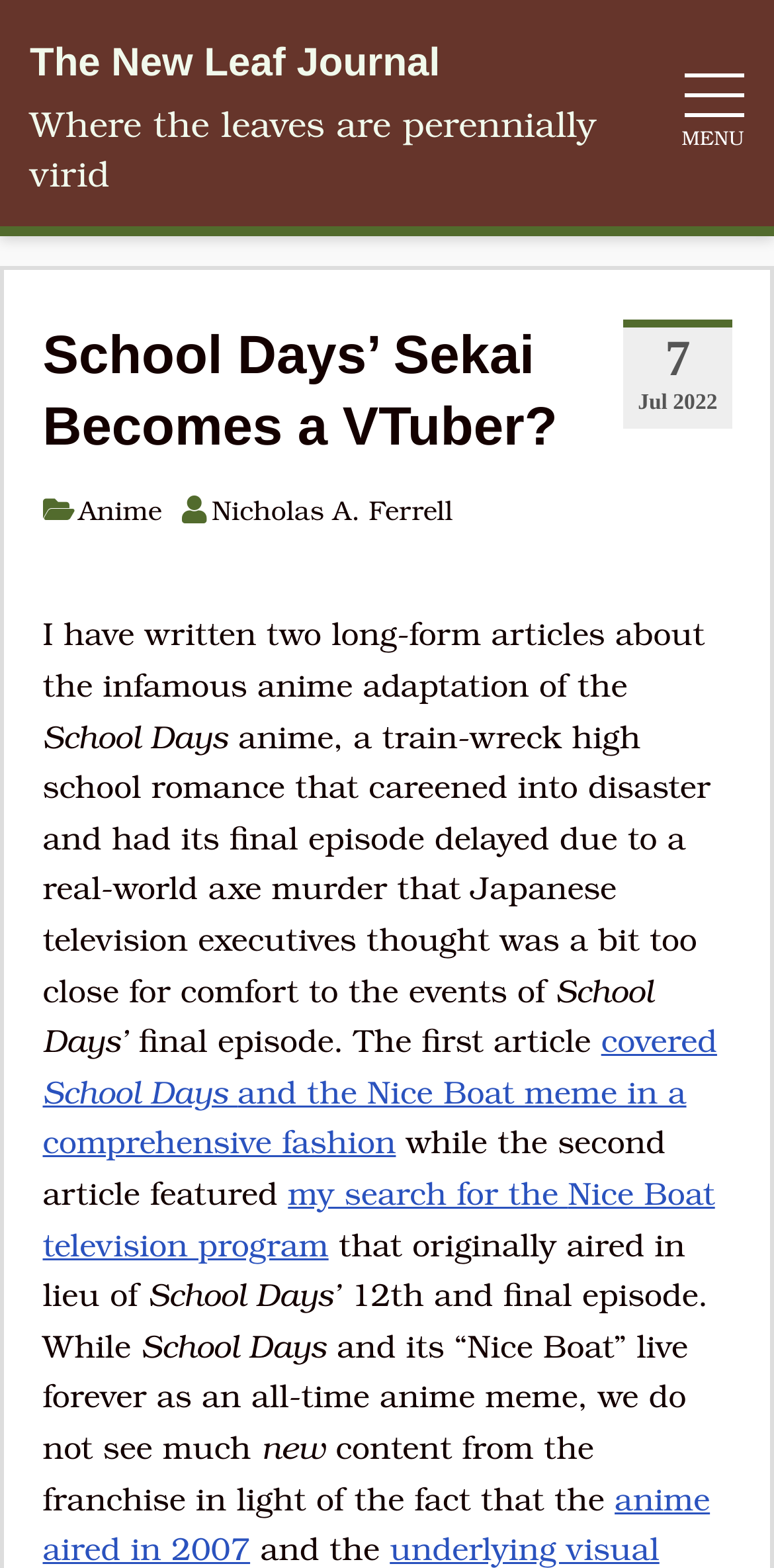Provide the bounding box coordinates of the UI element that matches the description: "Anime".

[0.055, 0.319, 0.209, 0.337]